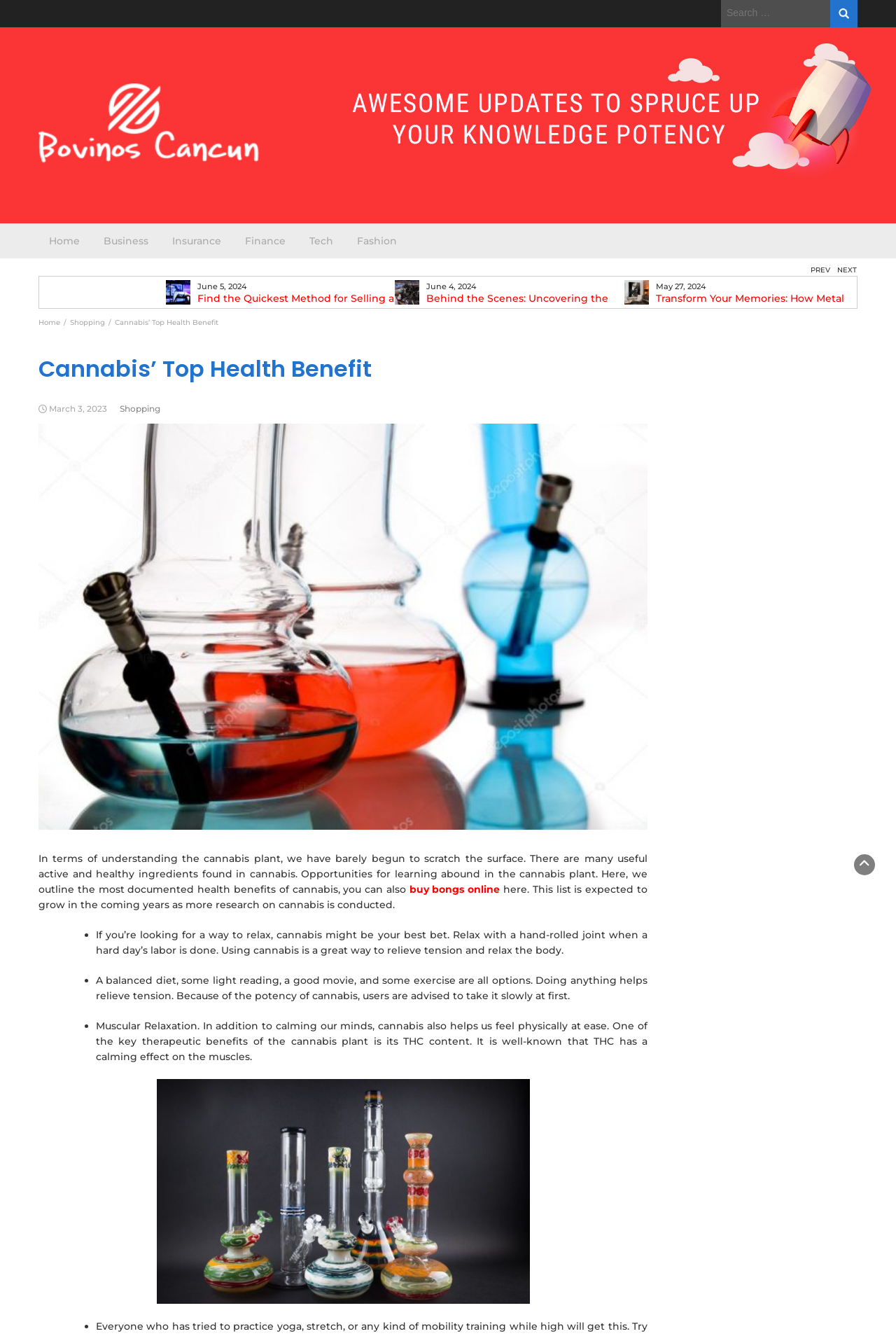Highlight the bounding box coordinates of the region I should click on to meet the following instruction: "Search for something".

[0.805, 0.0, 0.927, 0.019]